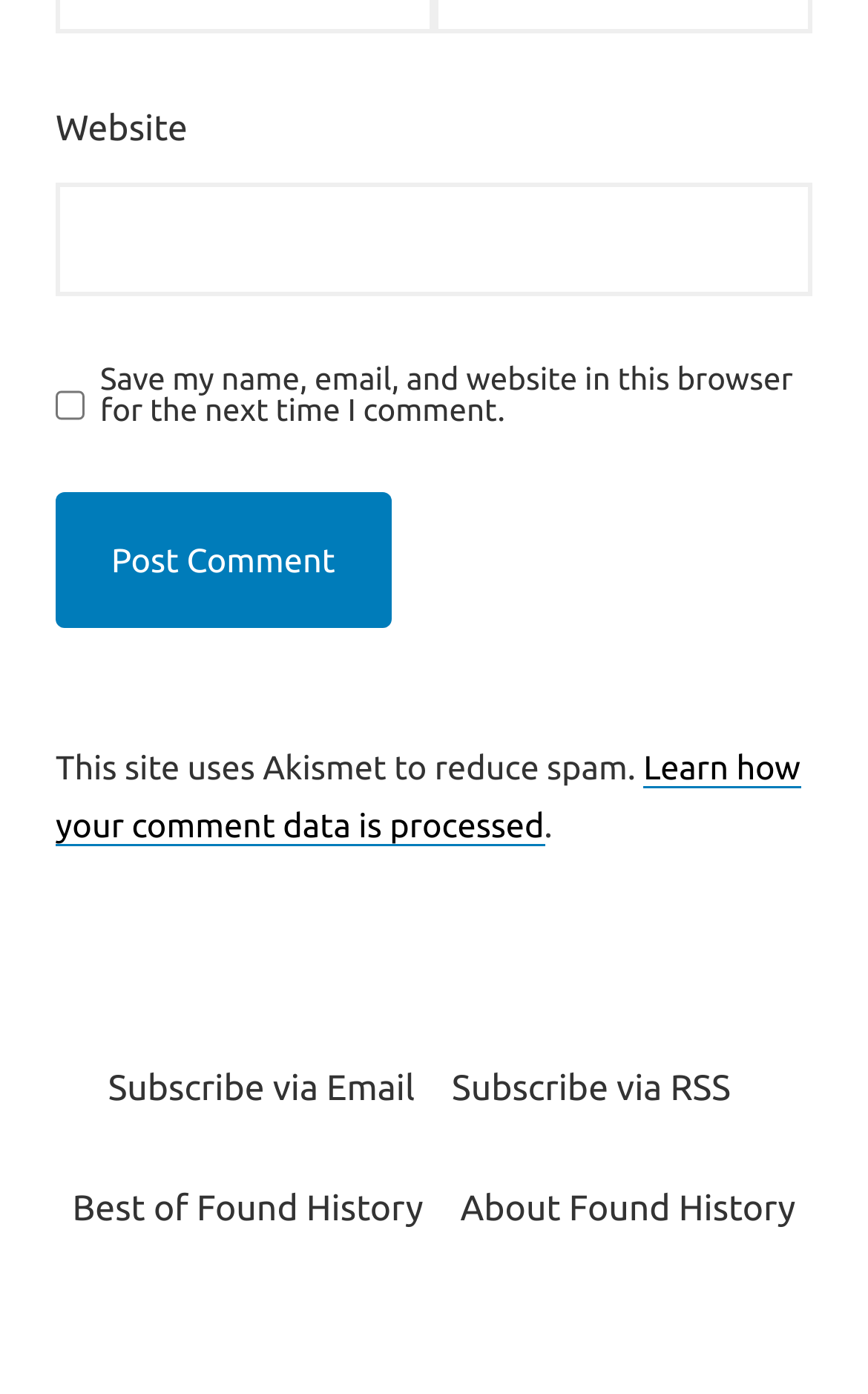Please specify the bounding box coordinates of the element that should be clicked to execute the given instruction: 'Check save my name'. Ensure the coordinates are four float numbers between 0 and 1, expressed as [left, top, right, bottom].

[0.064, 0.261, 0.097, 0.321]